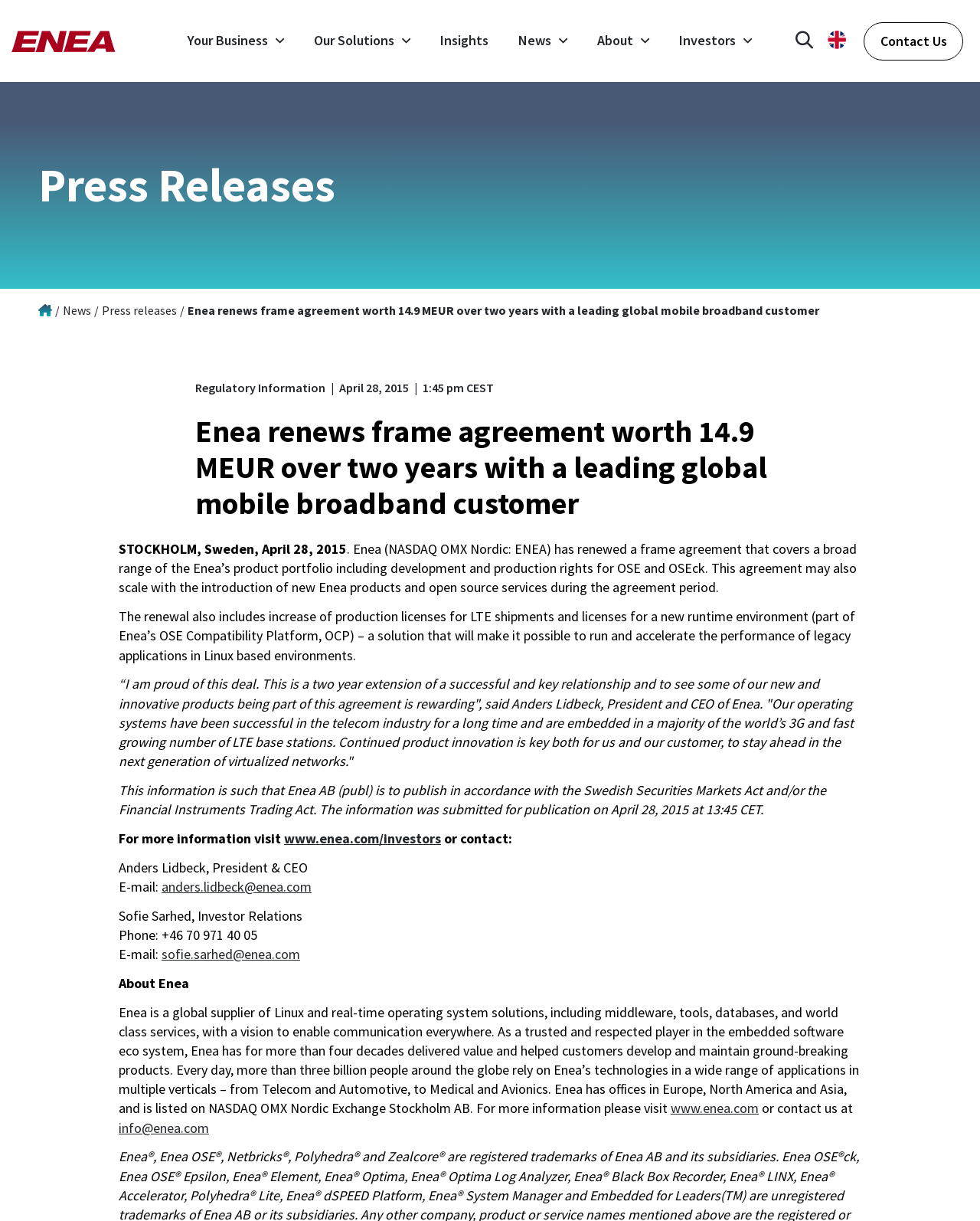What is the vision of Enea?
Please give a detailed and elaborate answer to the question.

The vision of Enea is mentioned in the 'About Enea' section as 'Enea is a global supplier of Linux and real-time operating system solutions, including middleware, tools, databases, and world class services, with a vision to enable communication everywhere'.